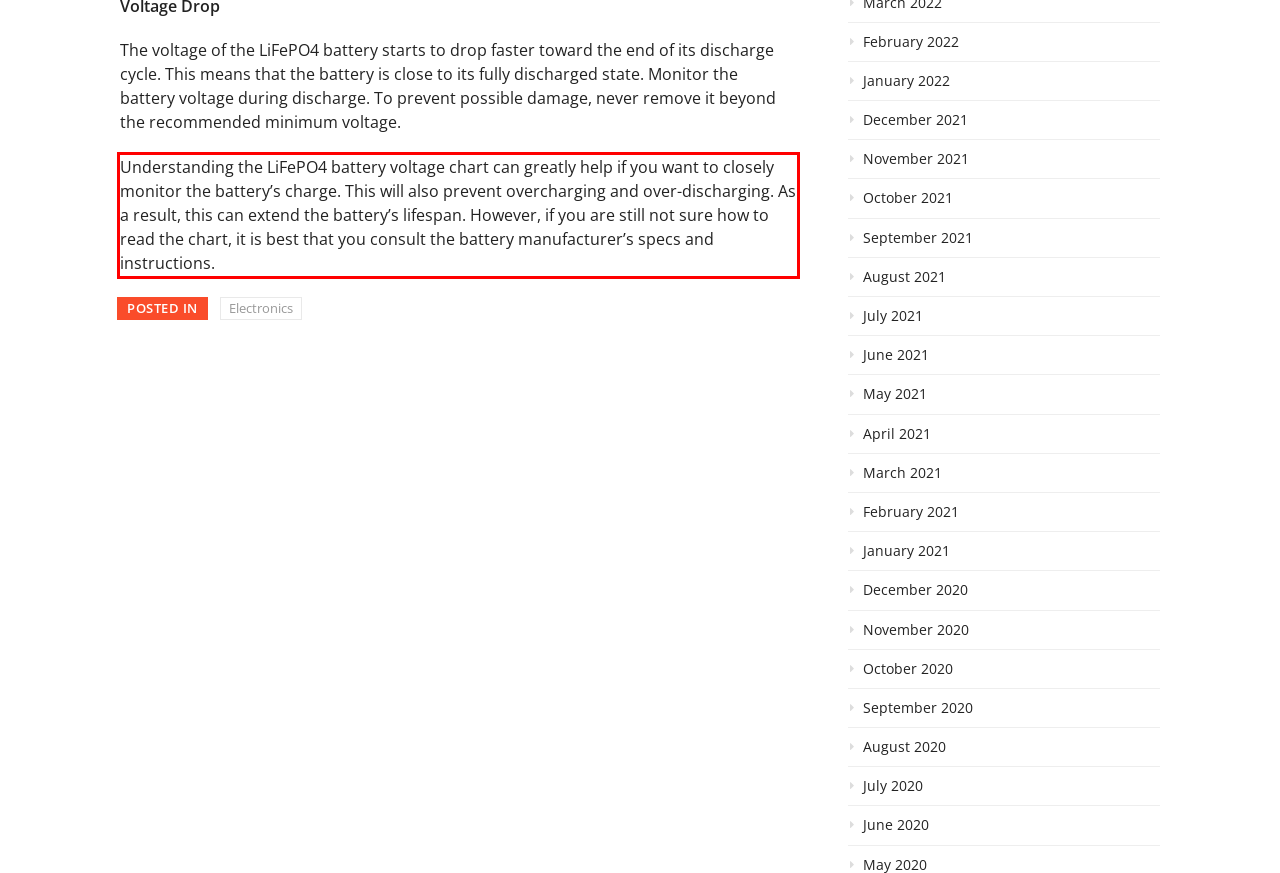Within the provided webpage screenshot, find the red rectangle bounding box and perform OCR to obtain the text content.

Understanding the LiFePO4 battery voltage chart can greatly help if you want to closely monitor the battery’s charge. This will also prevent overcharging and over-discharging. As a result, this can extend the battery’s lifespan. However, if you are still not sure how to read the chart, it is best that you consult the battery manufacturer’s specs and instructions.